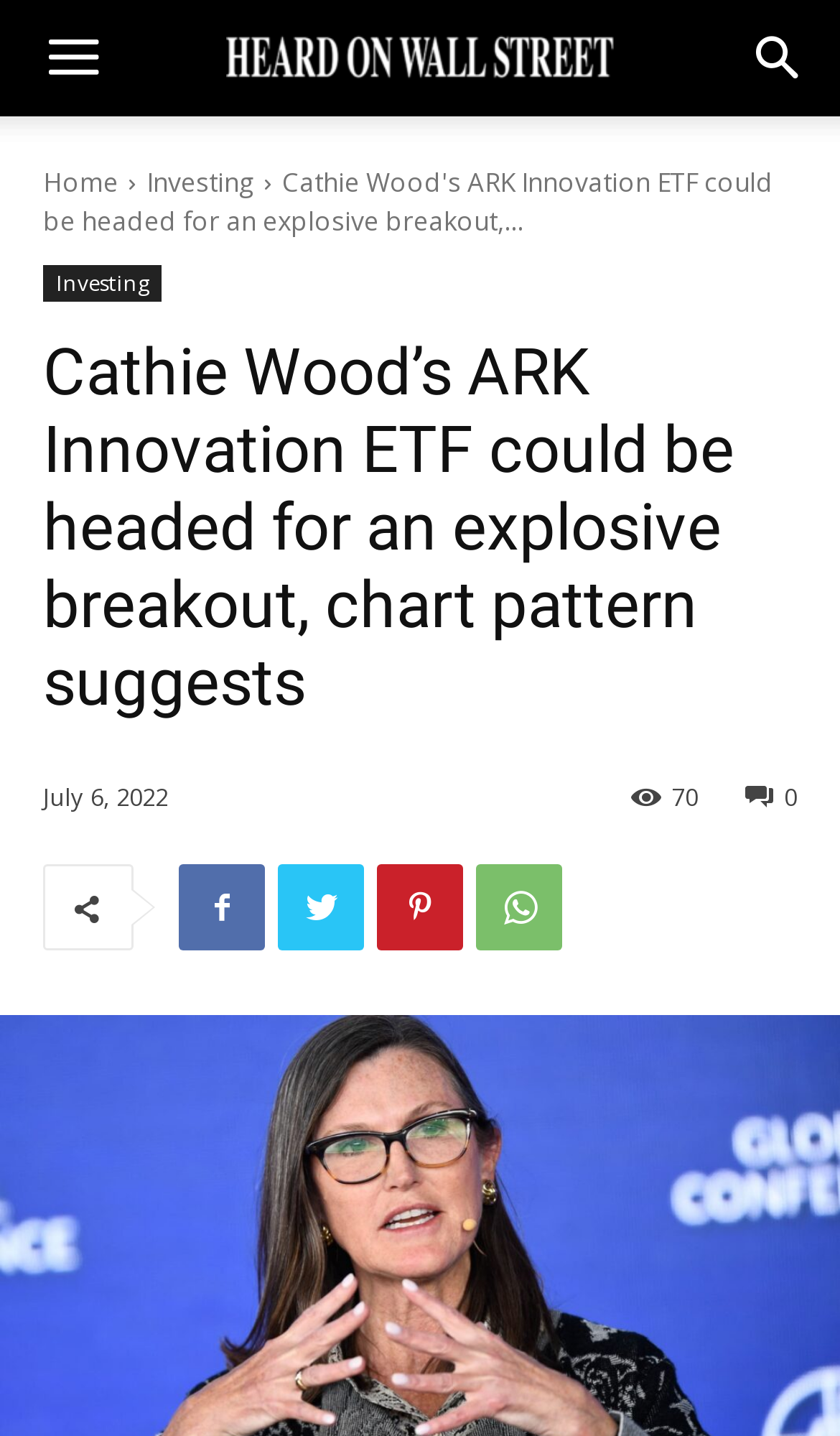How many social media links are there?
Refer to the screenshot and deliver a thorough answer to the question presented.

I counted the number of social media links by looking at the links with icons, which are located below the article's main content. There are four links with icons, which are '', '', '', and '', indicating four social media links.